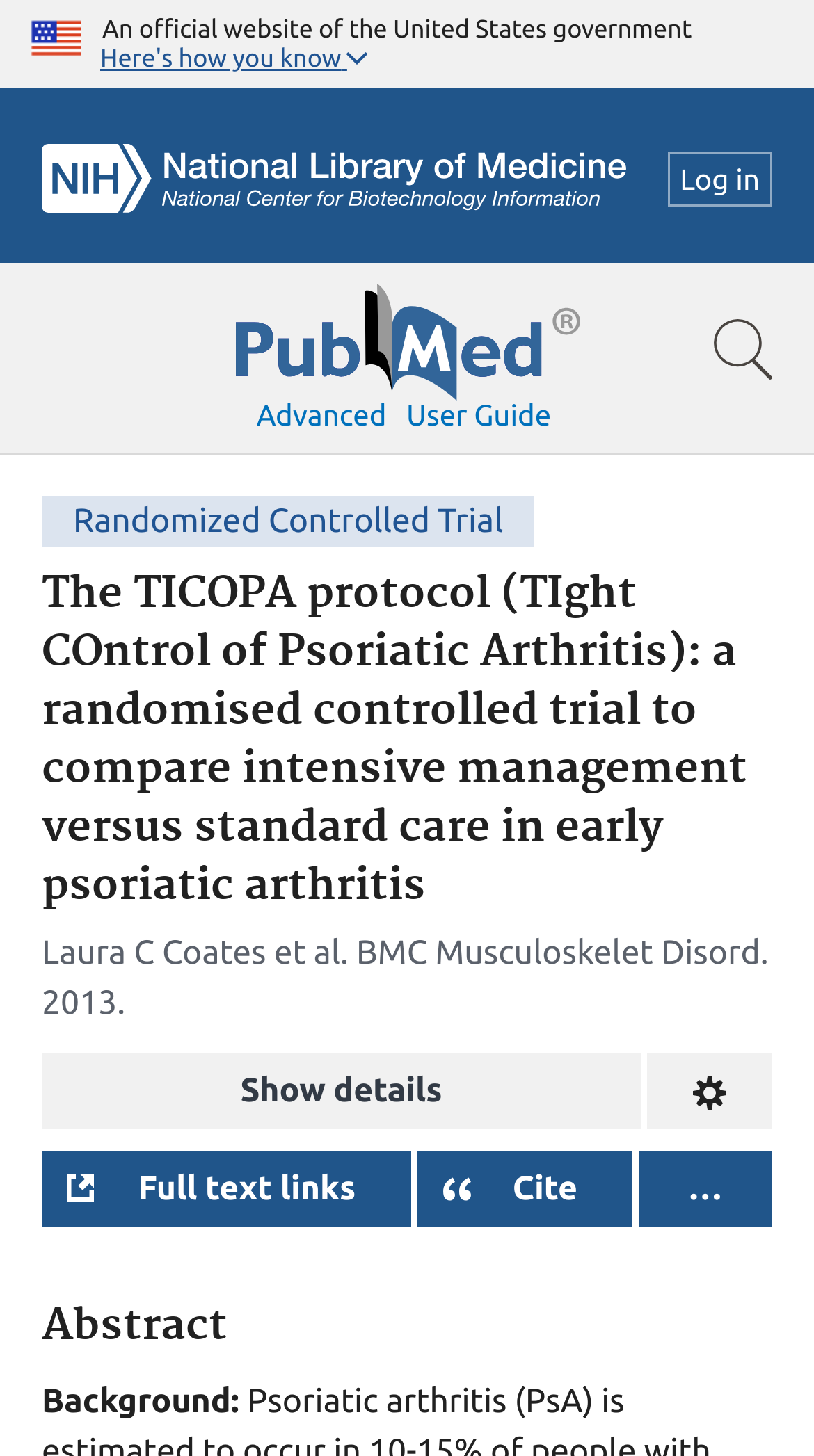Find the bounding box coordinates of the clickable region needed to perform the following instruction: "Search for a term". The coordinates should be provided as four float numbers between 0 and 1, i.e., [left, top, right, bottom].

[0.0, 0.181, 1.0, 0.312]